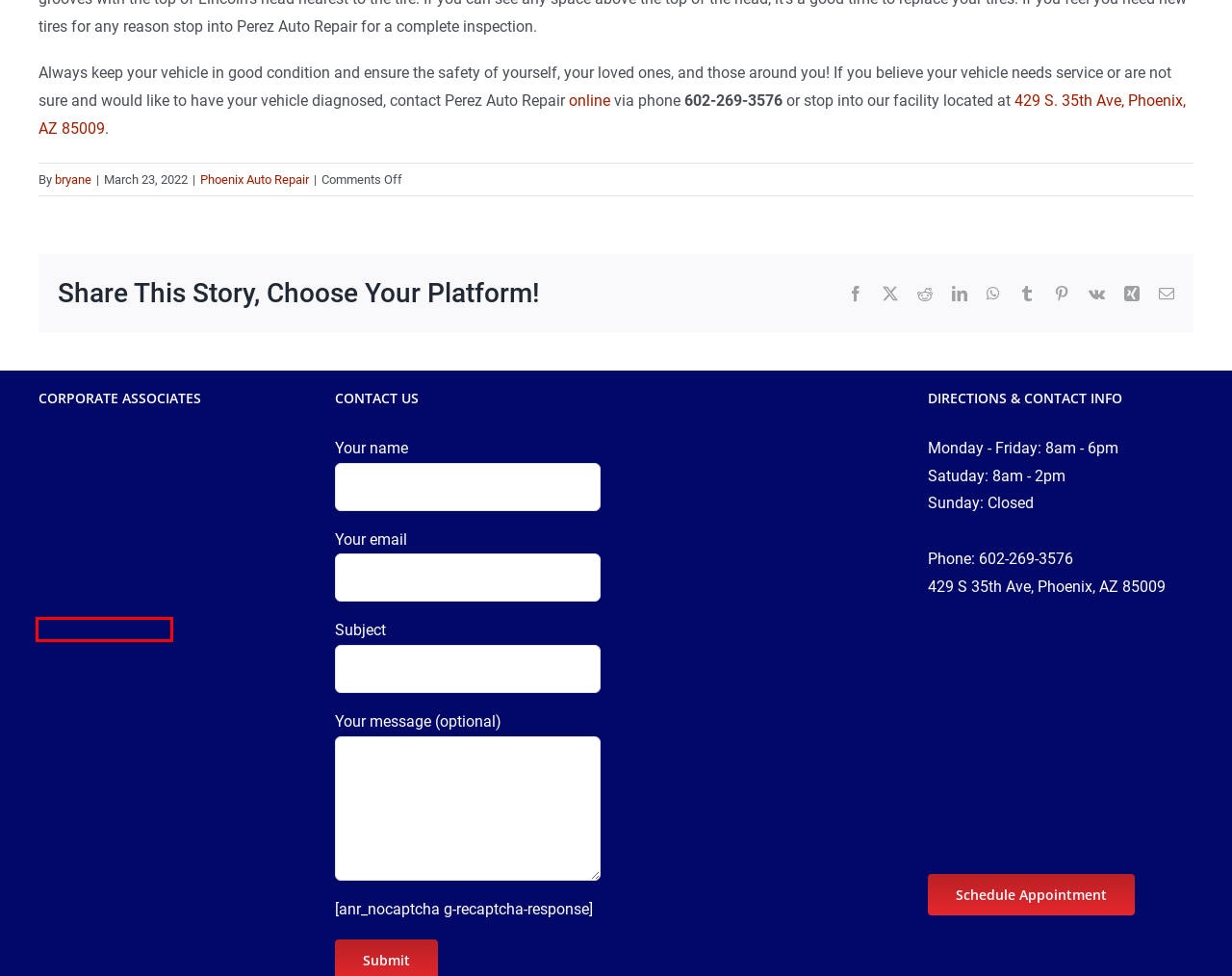Consider the screenshot of a webpage with a red bounding box and select the webpage description that best describes the new page that appears after clicking the element inside the red box. Here are the candidates:
A. 10 Best Auto Repair in Phoenix, AZ - PreferredMechanic
B. Bei XING anmelden
C. Are The Lifetime Brake Pads Worth It? - Perez Auto Repair
D. The Pronto Network - Auto Parts Buying Group
E. About Perez Auto Repair of Phoenix - family owned & operated
F. Phoenix Auto Repair Archives - Perez Auto Repair
G. Home - Automotive Service Association - National
H. Auto service FAQ's - Frequently Asked Questions

D